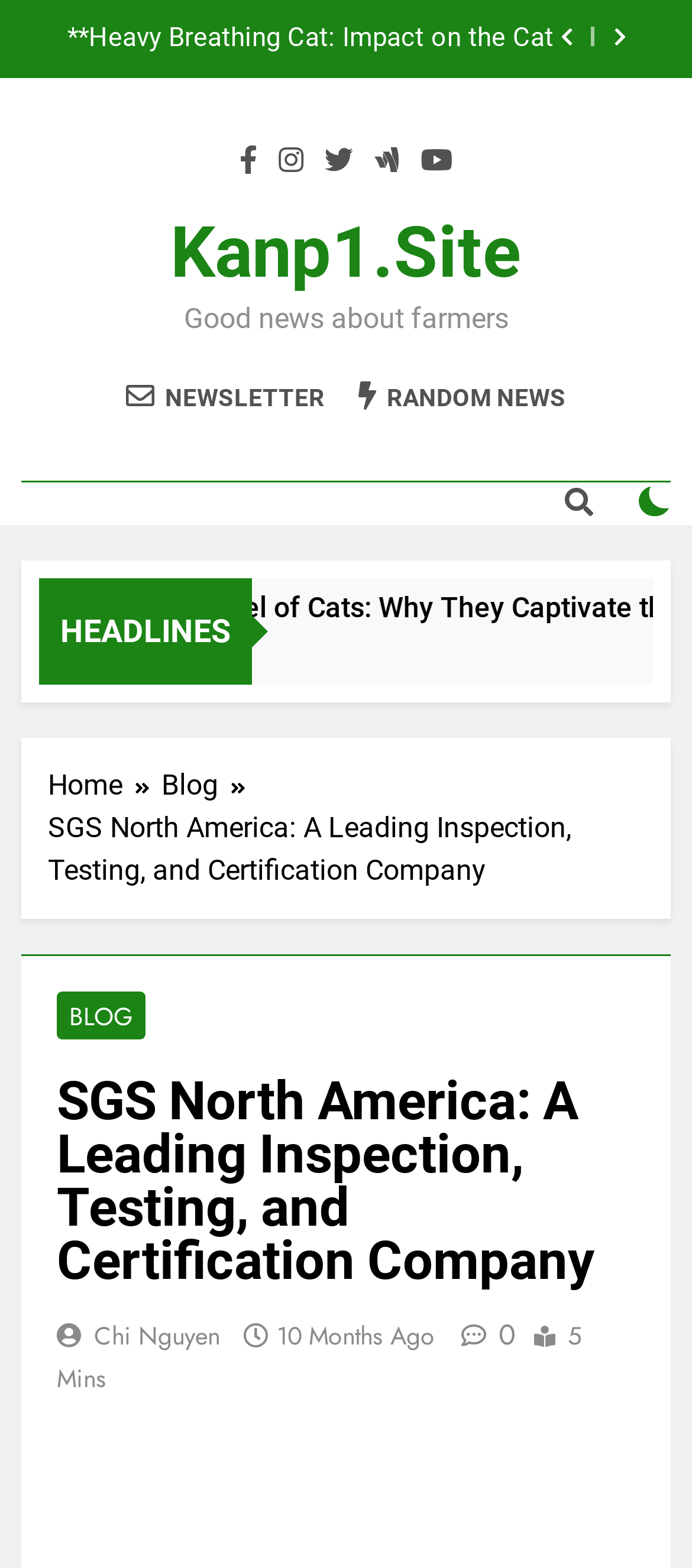Provide an in-depth caption for the webpage.

The webpage is about SGS North America, a leading inspection, testing, and certification company. At the top right corner, there are two buttons with icons '\uf053' and '\uf054'. Below them, there are five social media links with icons '\uf39e', '\uf16d', '\uf099', '\uf1ee', and '\uf167'. 

To the left of these social media links, there is a link to 'Kanp1.Site'. Below this link, there is a static text 'Good news about farmers' and two links, 'NEWSLETTER' and 'RANDOM NEWS', positioned side by side. 

On the right side, there is a button with an icon '\uf002' and an unchecked checkbox. Above these elements, there is a static text 'HEADLINES'. 

In the middle of the page, there is a navigation section with breadcrumbs, containing links to 'Home' and 'Blog'. Below the breadcrumbs, there is a static text with the company name and a description. 

Under this section, there is a heading with the same company name and description. Below the heading, there are several links, including 'BLOG', 'Chi Nguyen', '10 Months Ago', and an icon '\uf4ad0'. There is also a static text '5 Mins' and a time element.